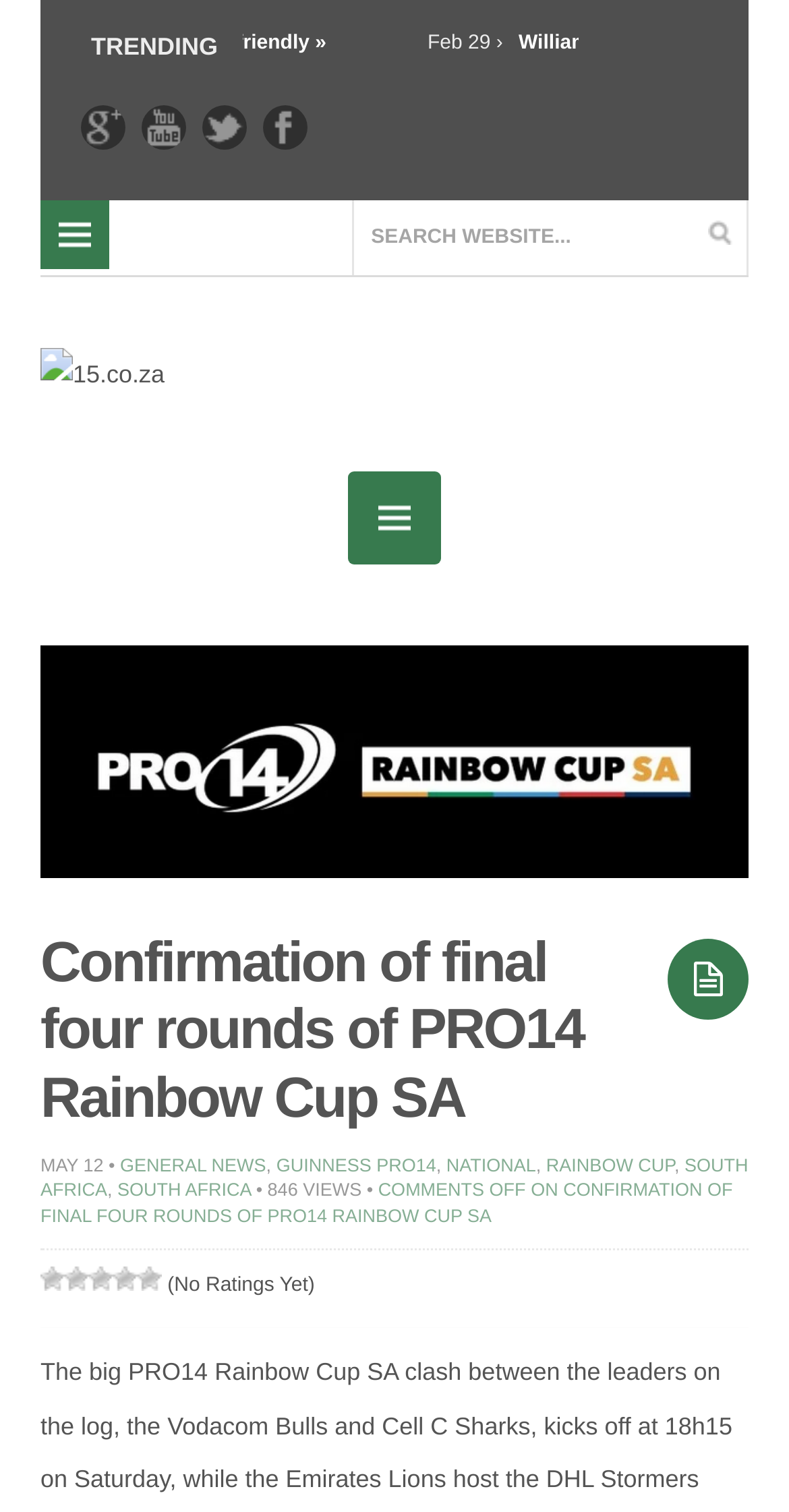Please find and report the bounding box coordinates of the element to click in order to perform the following action: "Share on Twitter". The coordinates should be expressed as four float numbers between 0 and 1, in the format [left, top, right, bottom].

[0.256, 0.07, 0.338, 0.112]